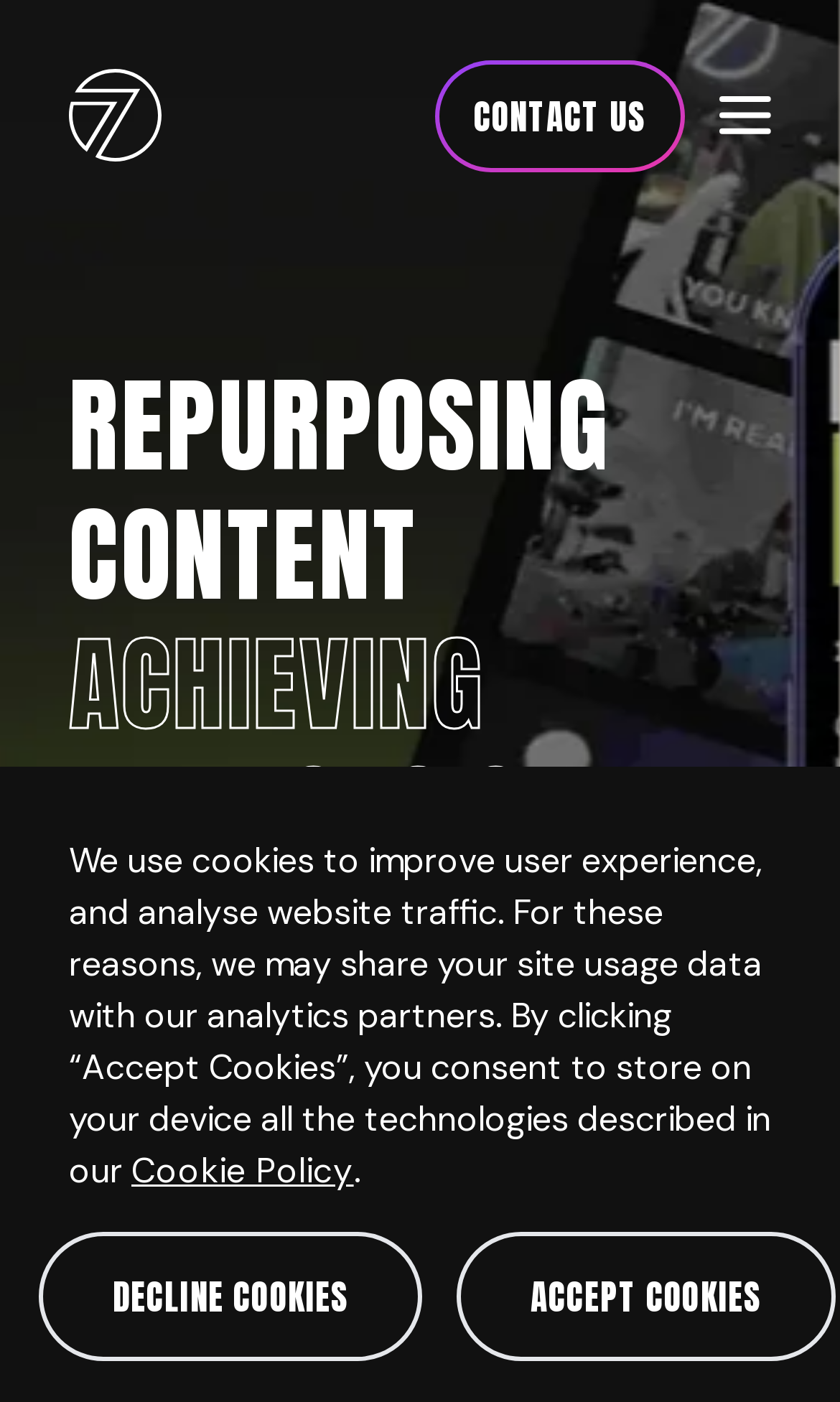What is the client for this project?
Please respond to the question with as much detail as possible.

I looked at the section below the main headings, where I saw a static text 'Client', but there was no specific client mentioned.